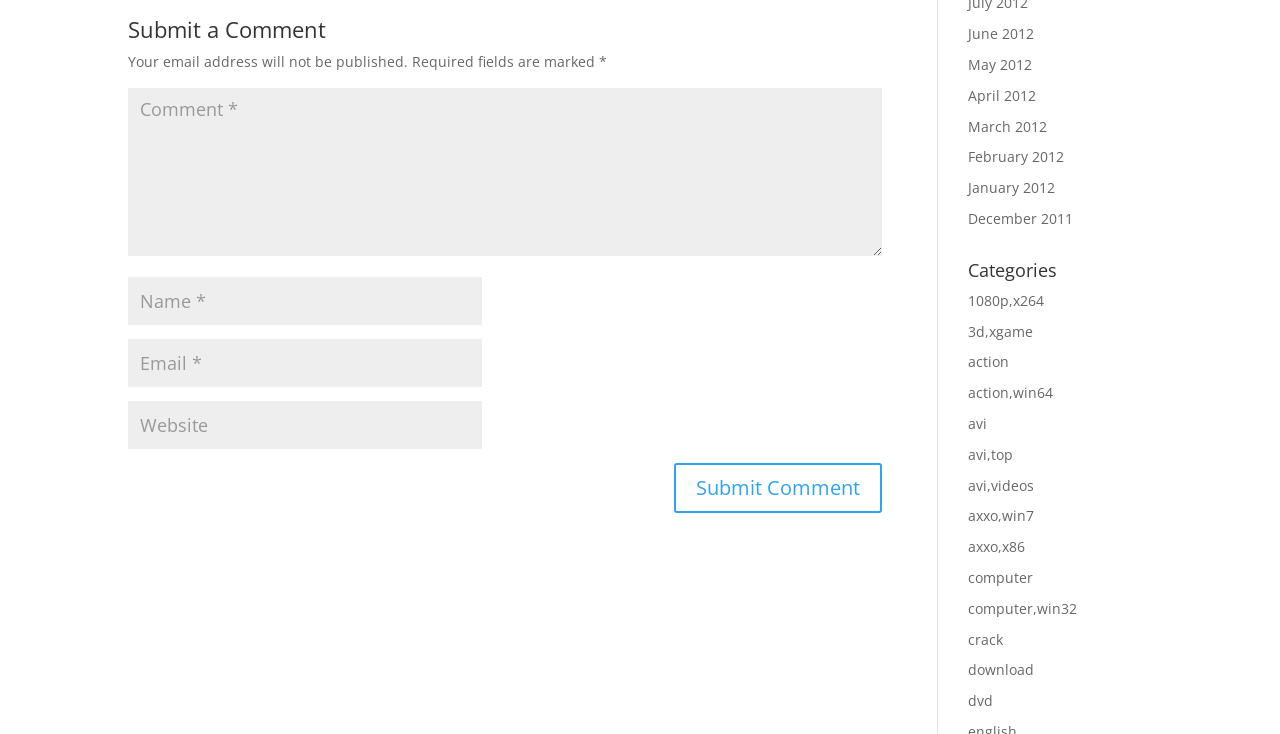How many months are listed in the archive section?
Please give a well-detailed answer to the question.

The webpage has a section with links to months from January 2012 to July 2012, which are 7 months in total.